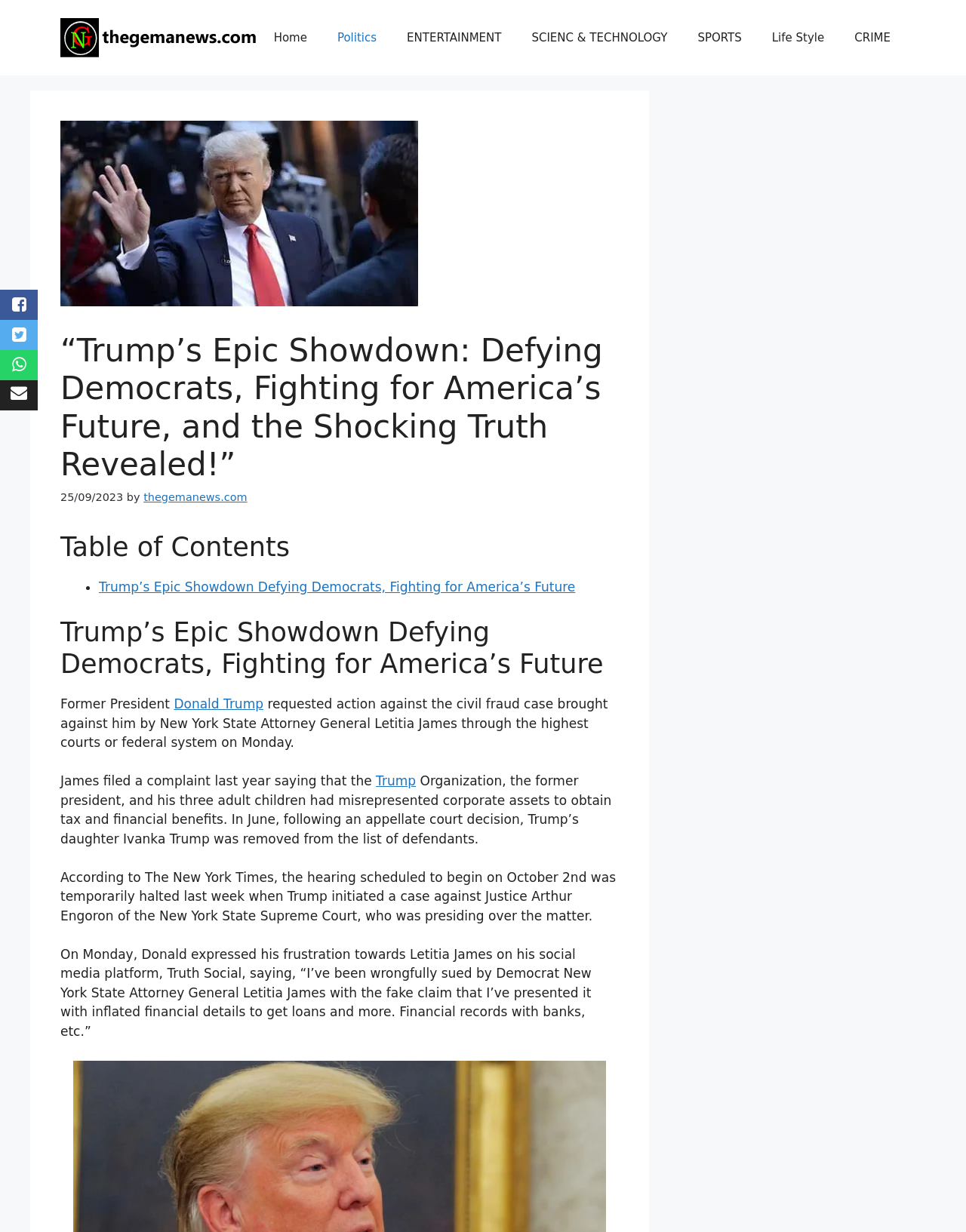Determine the bounding box coordinates for the element that should be clicked to follow this instruction: "Click on the link to thegemanews.com". The coordinates should be given as four float numbers between 0 and 1, in the format [left, top, right, bottom].

[0.149, 0.399, 0.256, 0.408]